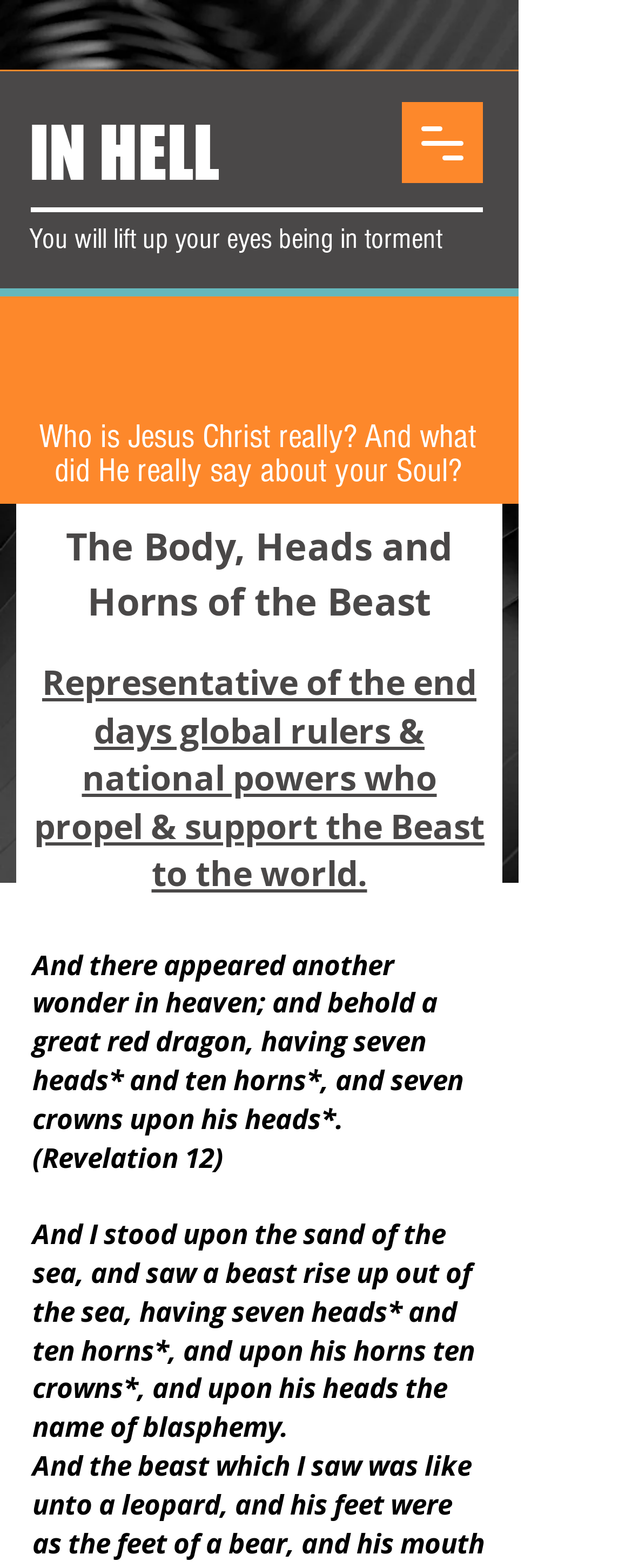Give a succinct answer to this question in a single word or phrase: 
How many crowns are on the horns of the beast?

ten